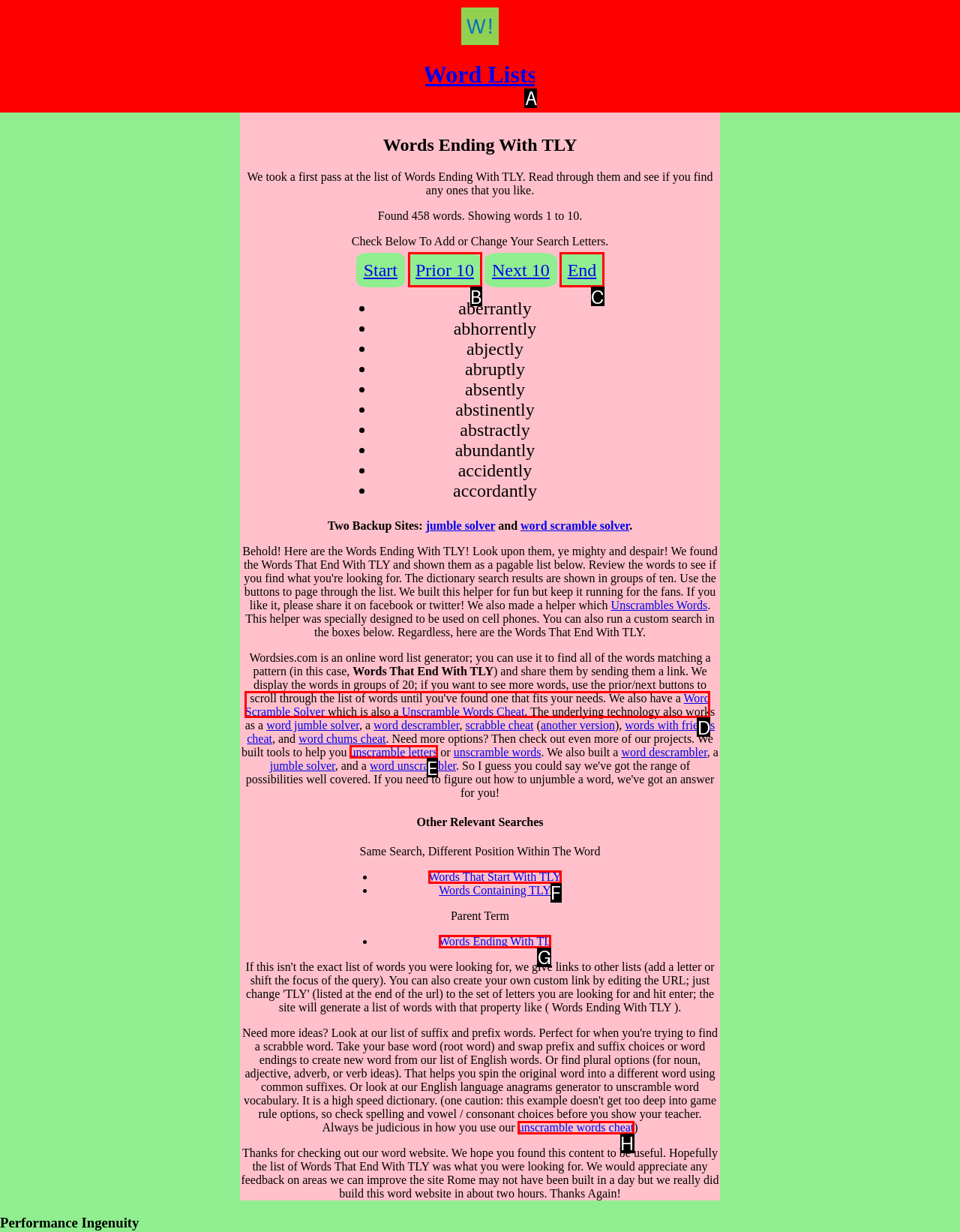Which option should be clicked to complete this task: Click on the 'Word Lists' link
Reply with the letter of the correct choice from the given choices.

A